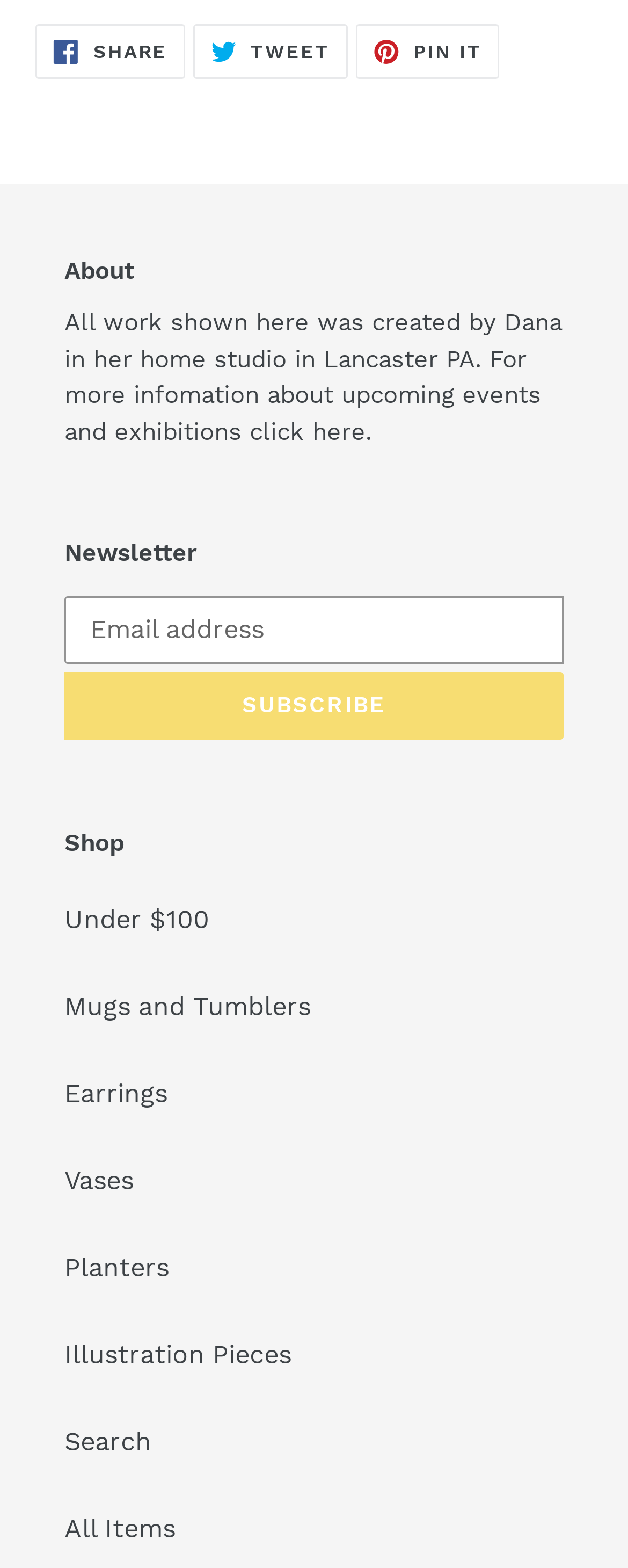Please identify the bounding box coordinates of the element's region that needs to be clicked to fulfill the following instruction: "View all items". The bounding box coordinates should consist of four float numbers between 0 and 1, i.e., [left, top, right, bottom].

[0.103, 0.965, 0.279, 0.985]